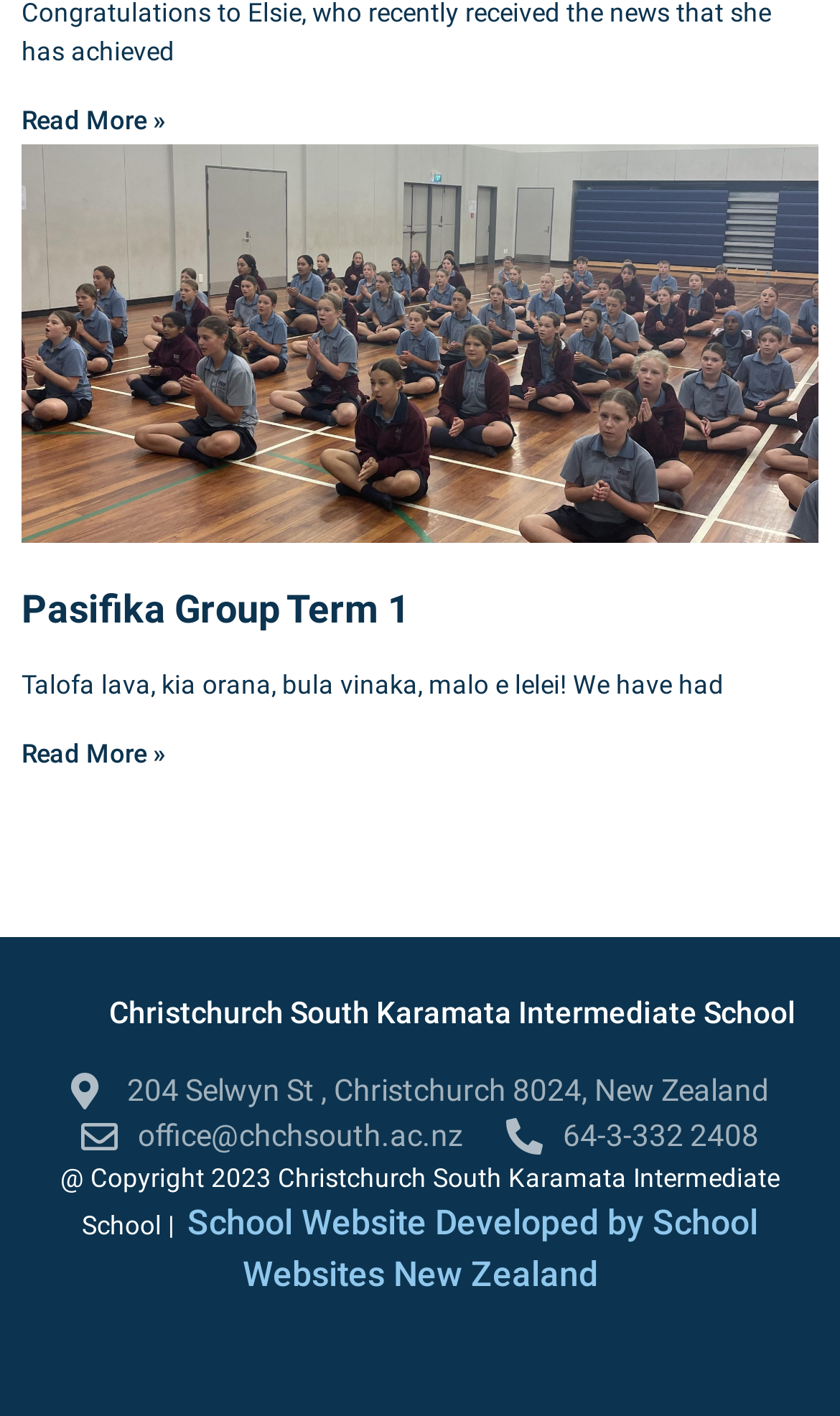Please find the bounding box coordinates of the element that needs to be clicked to perform the following instruction: "View Pasifika Group Term 1". The bounding box coordinates should be four float numbers between 0 and 1, represented as [left, top, right, bottom].

[0.026, 0.413, 0.487, 0.445]